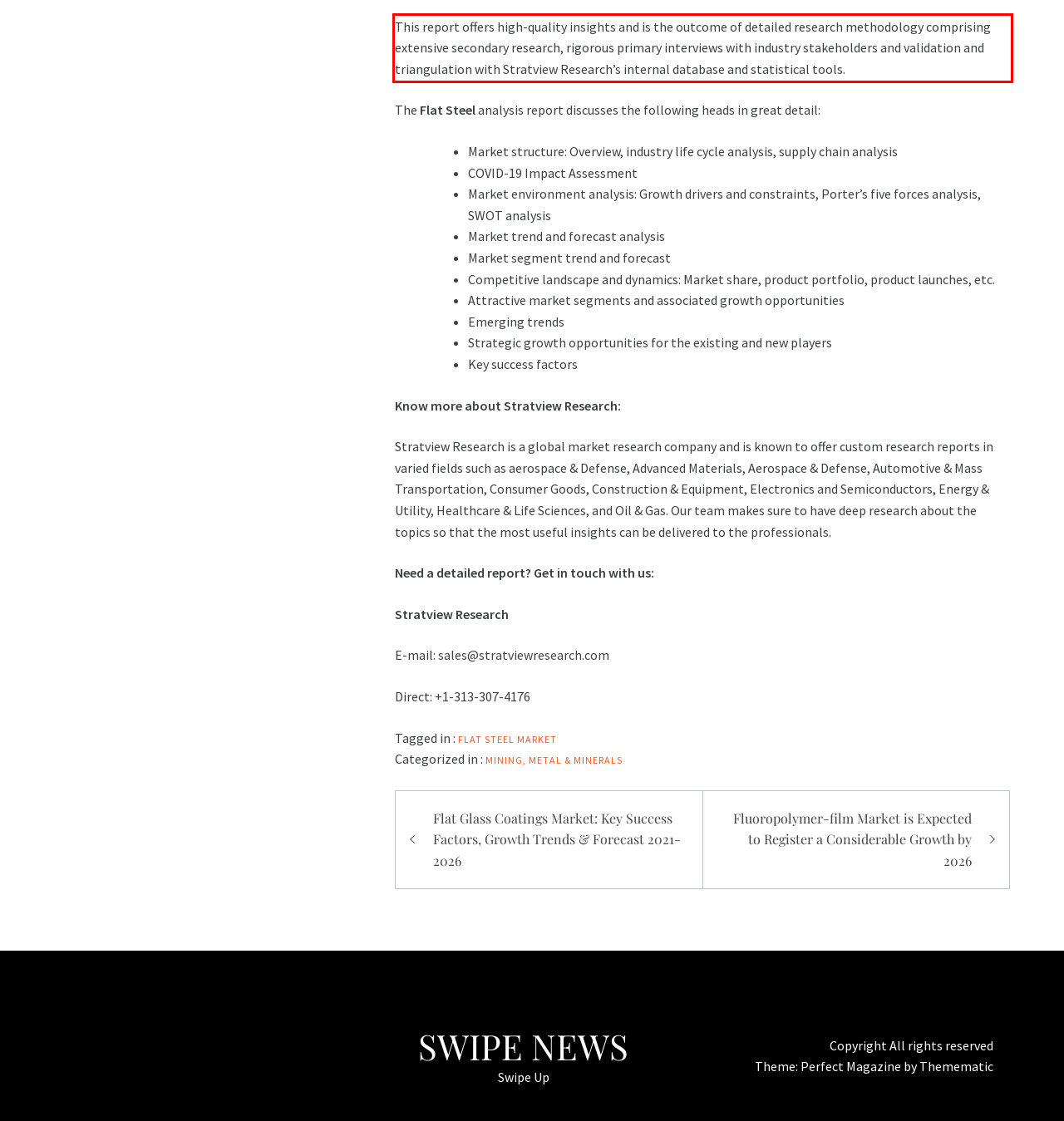Look at the provided screenshot of the webpage and perform OCR on the text within the red bounding box.

This report offers high-quality insights and is the outcome of detailed research methodology comprising extensive secondary research, rigorous primary interviews with industry stakeholders and validation and triangulation with Stratview Research’s internal database and statistical tools.